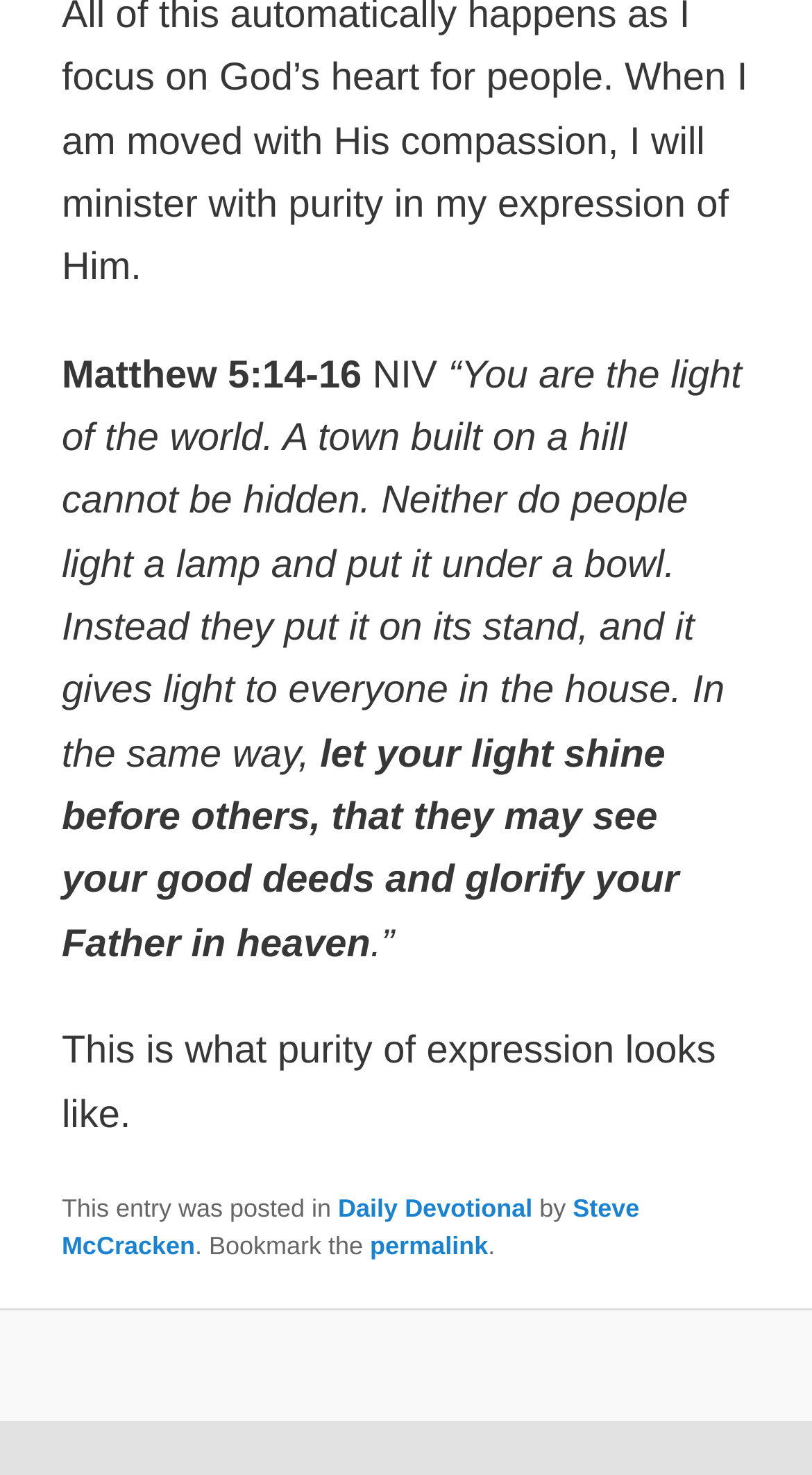Who is the author of the devotional?
Refer to the image and give a detailed answer to the question.

The author of the devotional is Steve McCracken, which is mentioned in the FooterAsNonLandmark element with ID 56, specifically in the link element with ID 81.